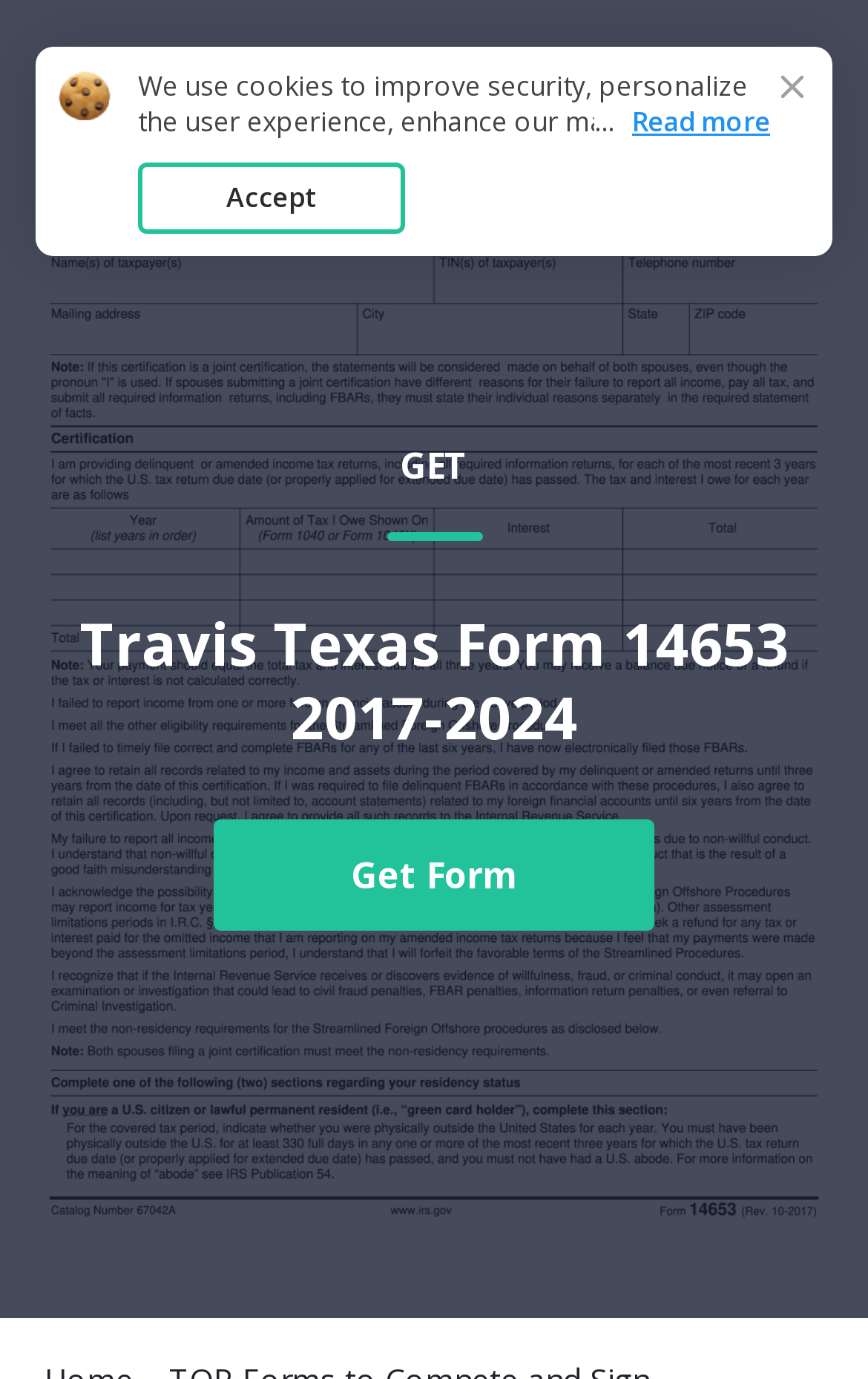What is the action required to use the webpage?
Provide a detailed and extensive answer to the question.

The webpage has a root element with the text 'Travis Texas Form 14653 - Fill Exactly for Your County', suggesting that the action required to use the webpage is to fill the form exactly for the user's county.